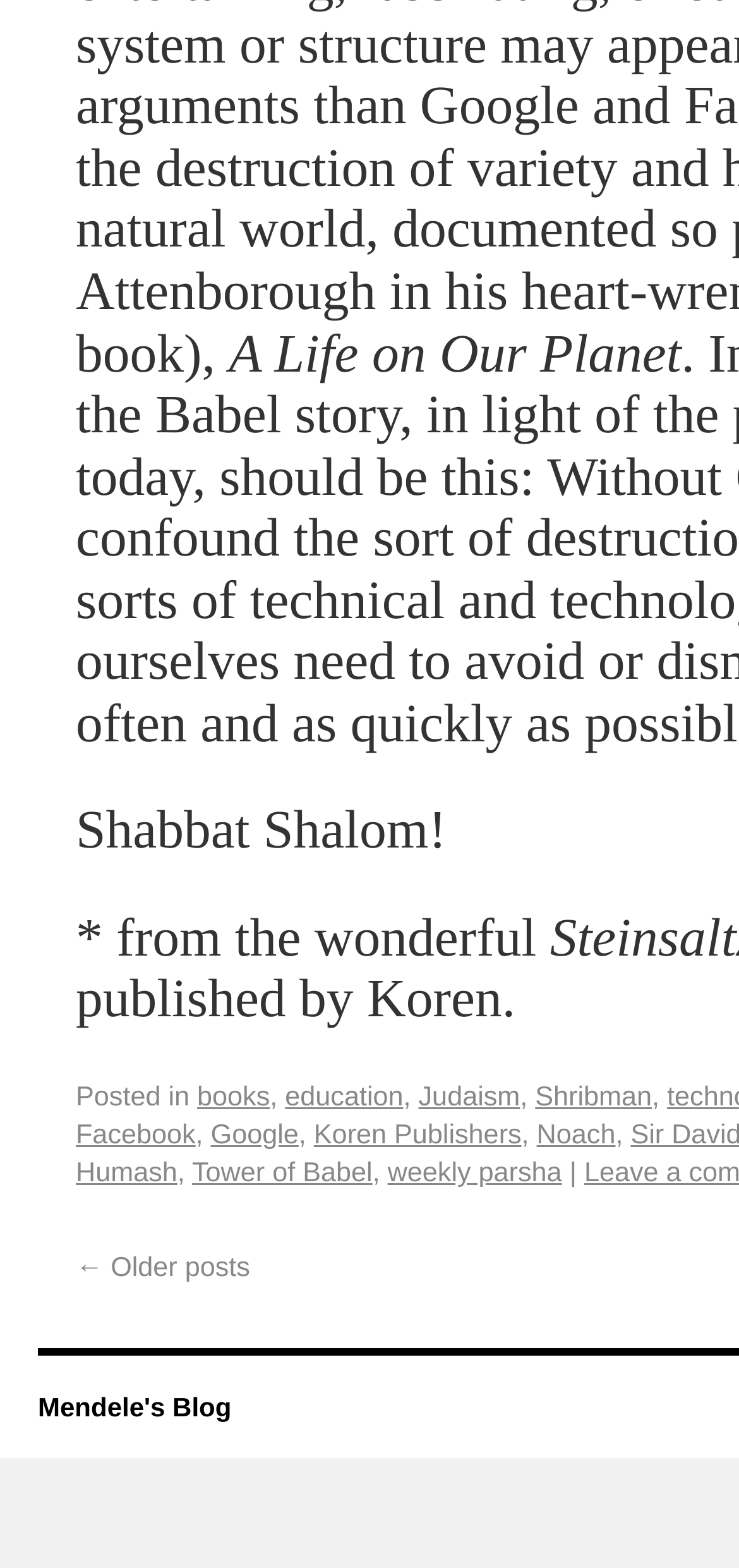Respond with a single word or phrase for the following question: 
What is the name of the author or blogger?

Shribman